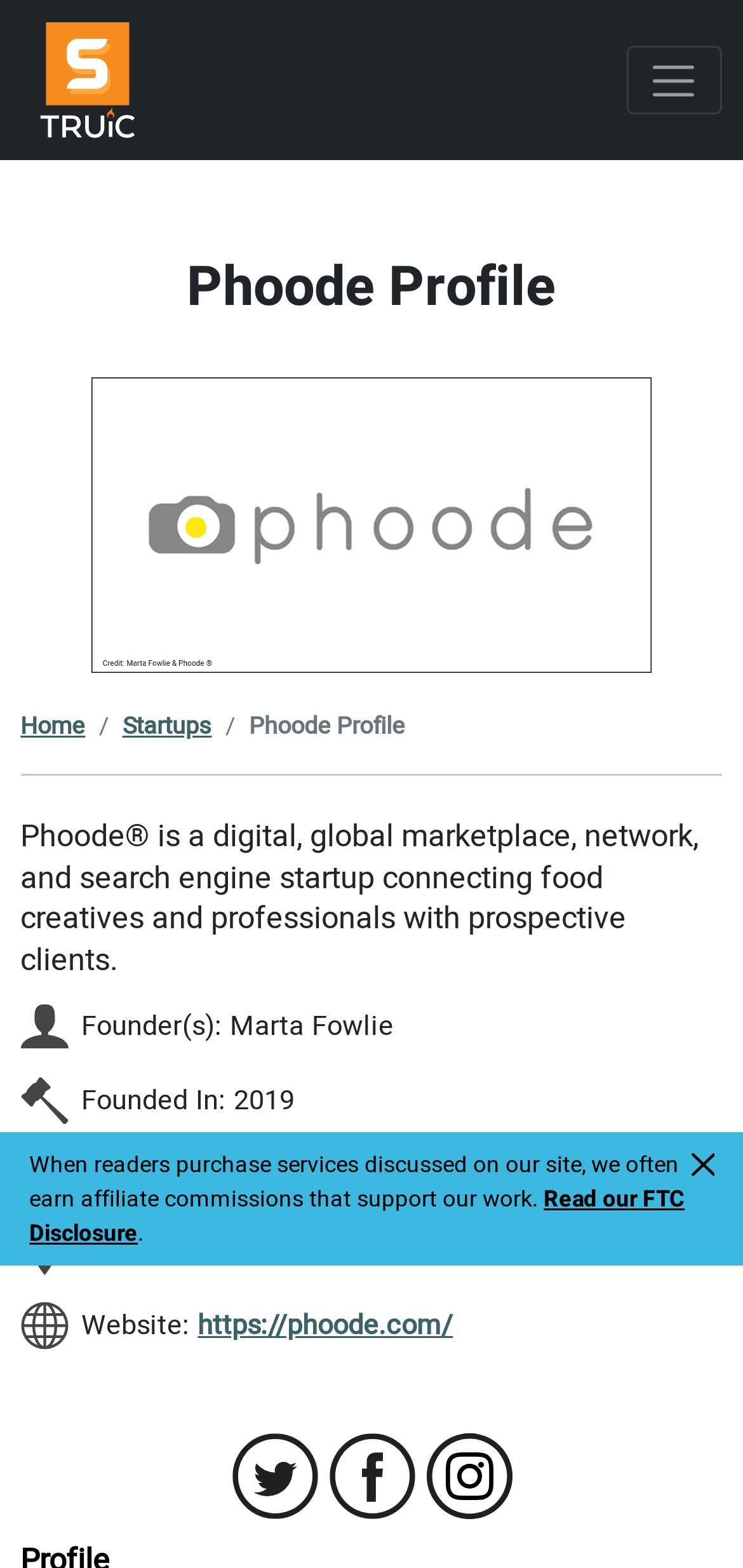Bounding box coordinates are specified in the format (top-left x, top-left y, bottom-right x, bottom-right y). All values are floating point numbers bounded between 0 and 1. Please provide the bounding box coordinate of the region this sentence describes: Phoode Profile

[0.335, 0.452, 0.545, 0.474]